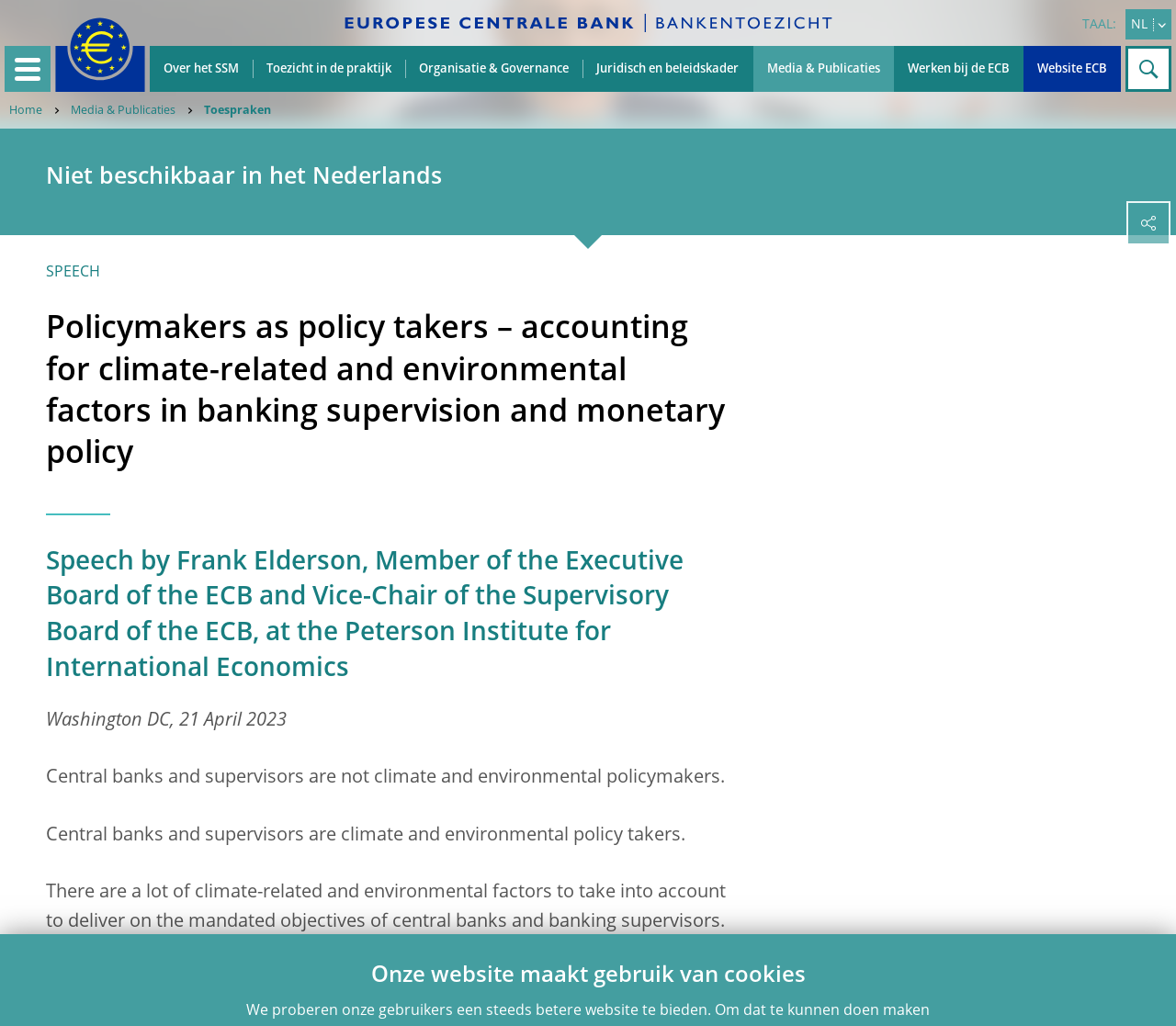Please specify the bounding box coordinates of the clickable region necessary for completing the following instruction: "Become a Precinct Committee Person". The coordinates must consist of four float numbers between 0 and 1, i.e., [left, top, right, bottom].

None